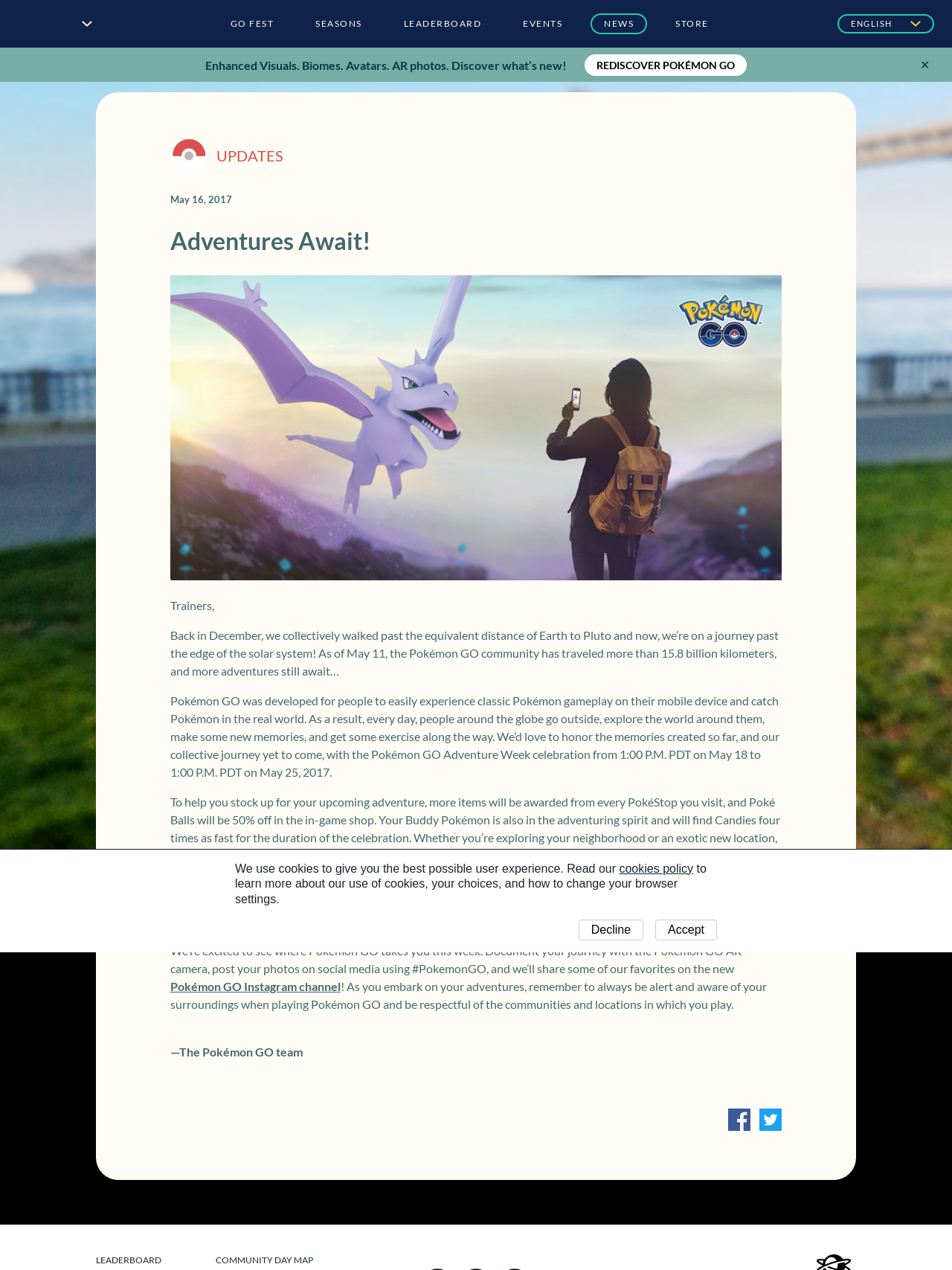What is the discount on Poké Balls during the celebration?
We need a detailed and exhaustive answer to the question. Please elaborate.

The discount on Poké Balls during the celebration can be found in the text 'Poké Balls will be 50% off in the in-game shop' which is located in the middle of the webpage, describing the benefits of the Pokémon GO Adventure Week celebration.